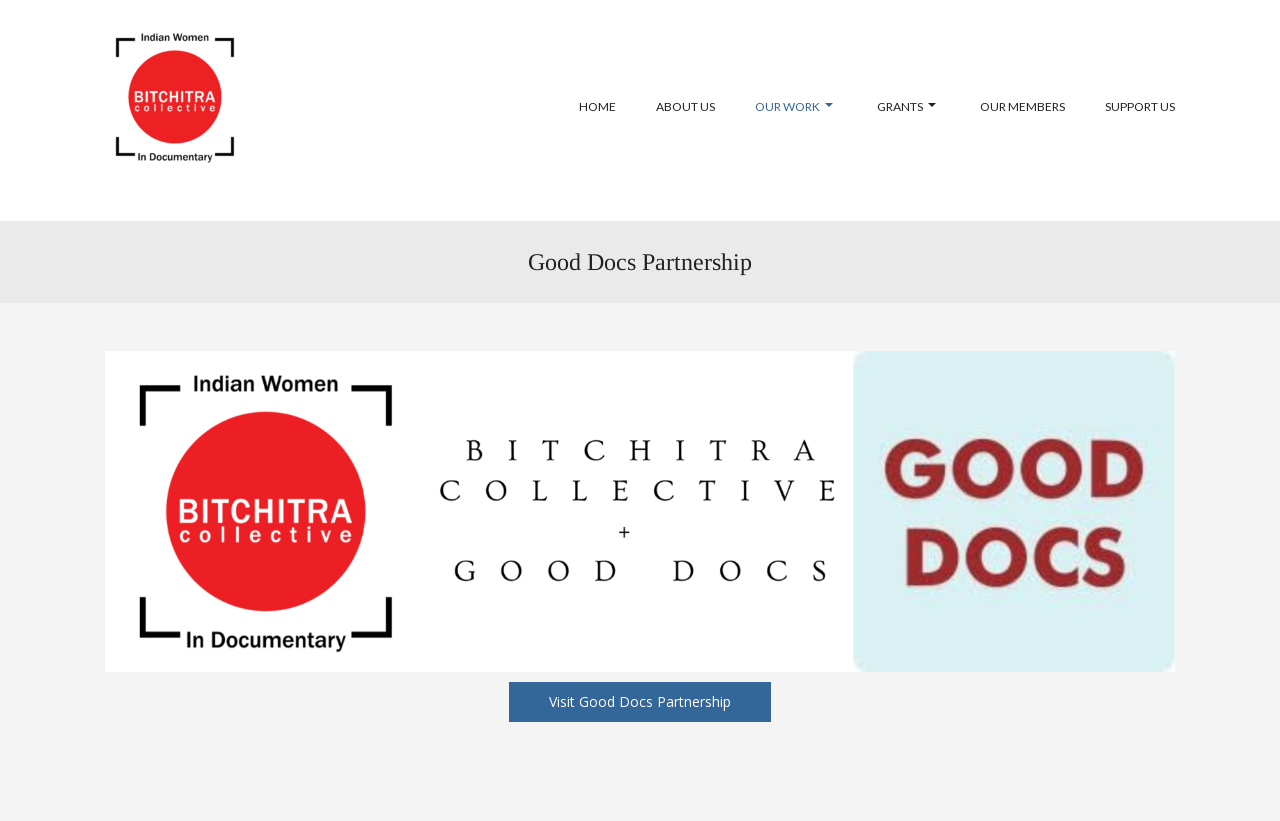How many links are in the top navigation menu?
Answer the question in as much detail as possible.

The top navigation menu contains links to 'HOME', 'ABOUT US', 'OUR WORK', 'GRANTS', and 'OUR MEMBERS', which totals 5 links.